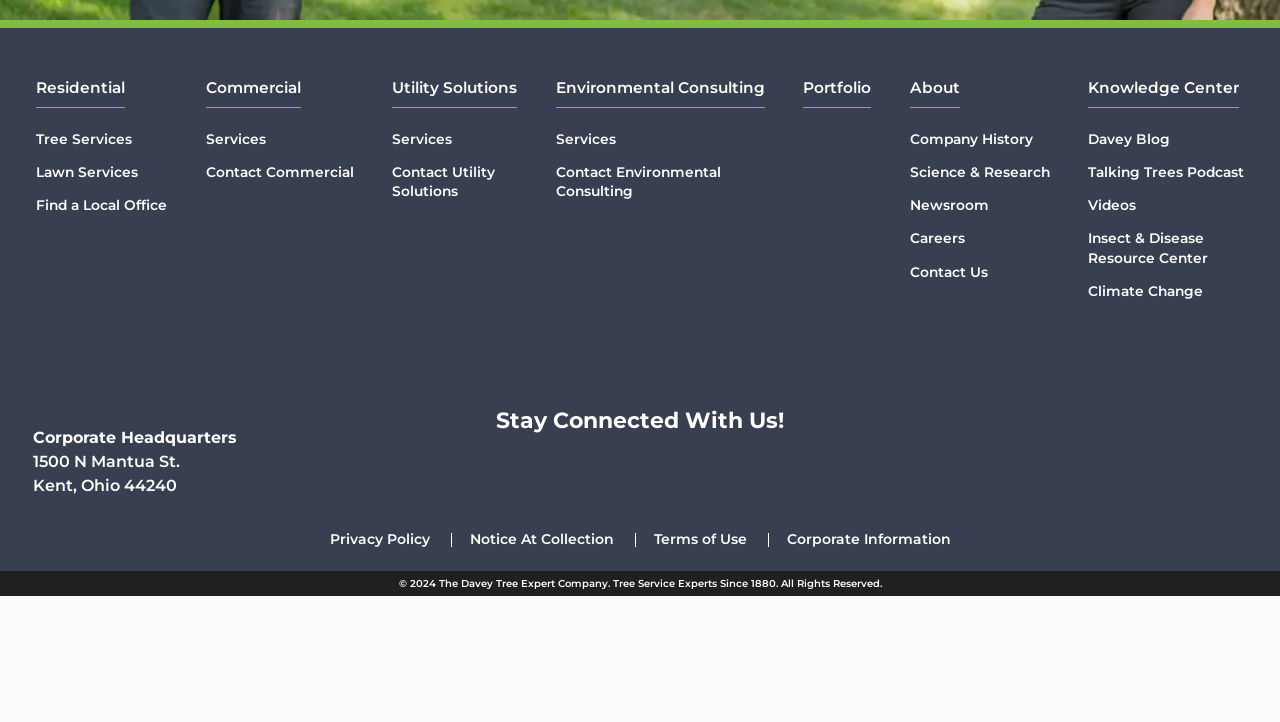How many navigation sections are there?
Look at the image and respond with a single word or a short phrase.

2